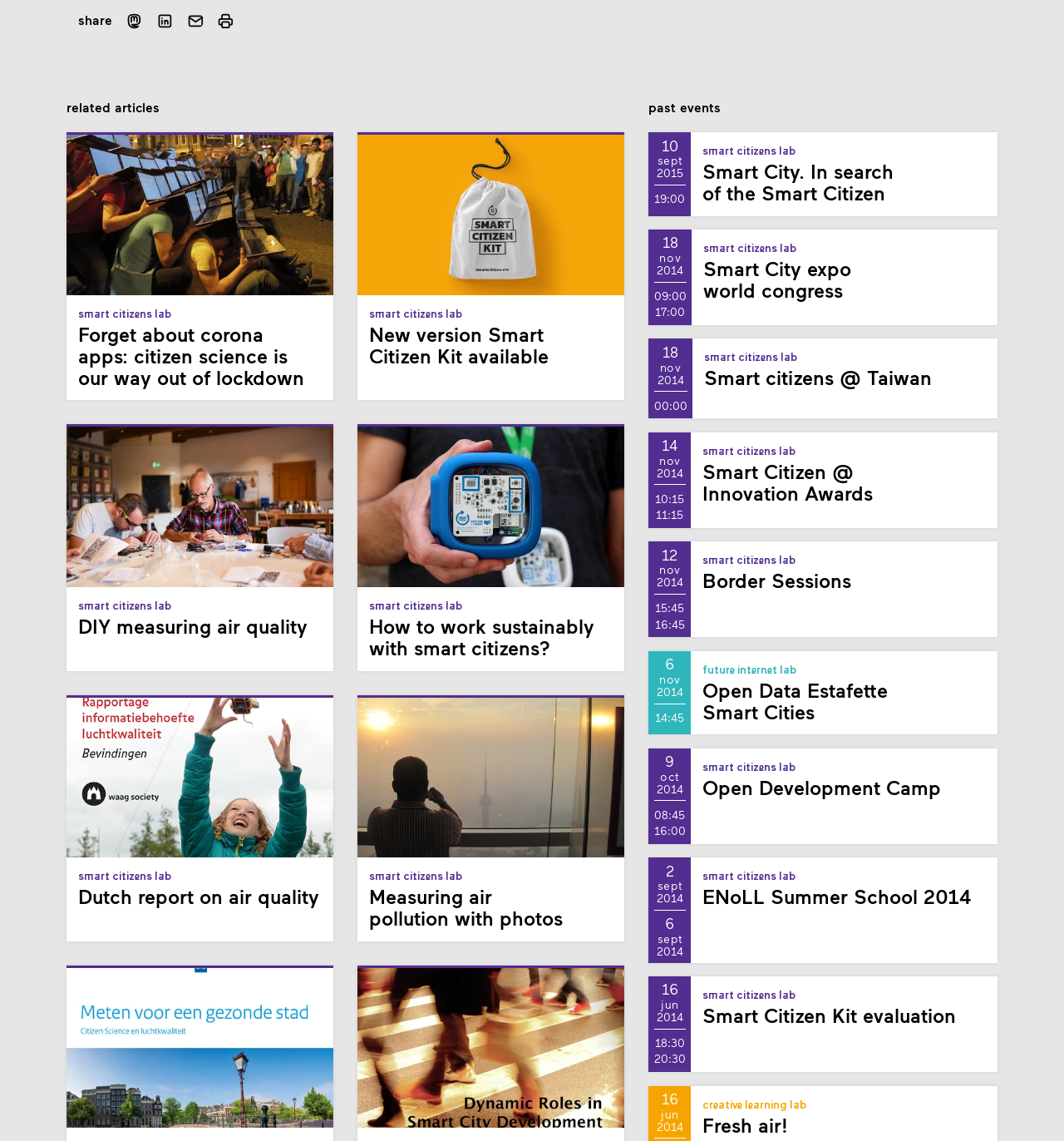Please find the bounding box coordinates of the element that you should click to achieve the following instruction: "Sign up". The coordinates should be presented as four float numbers between 0 and 1: [left, top, right, bottom].

None